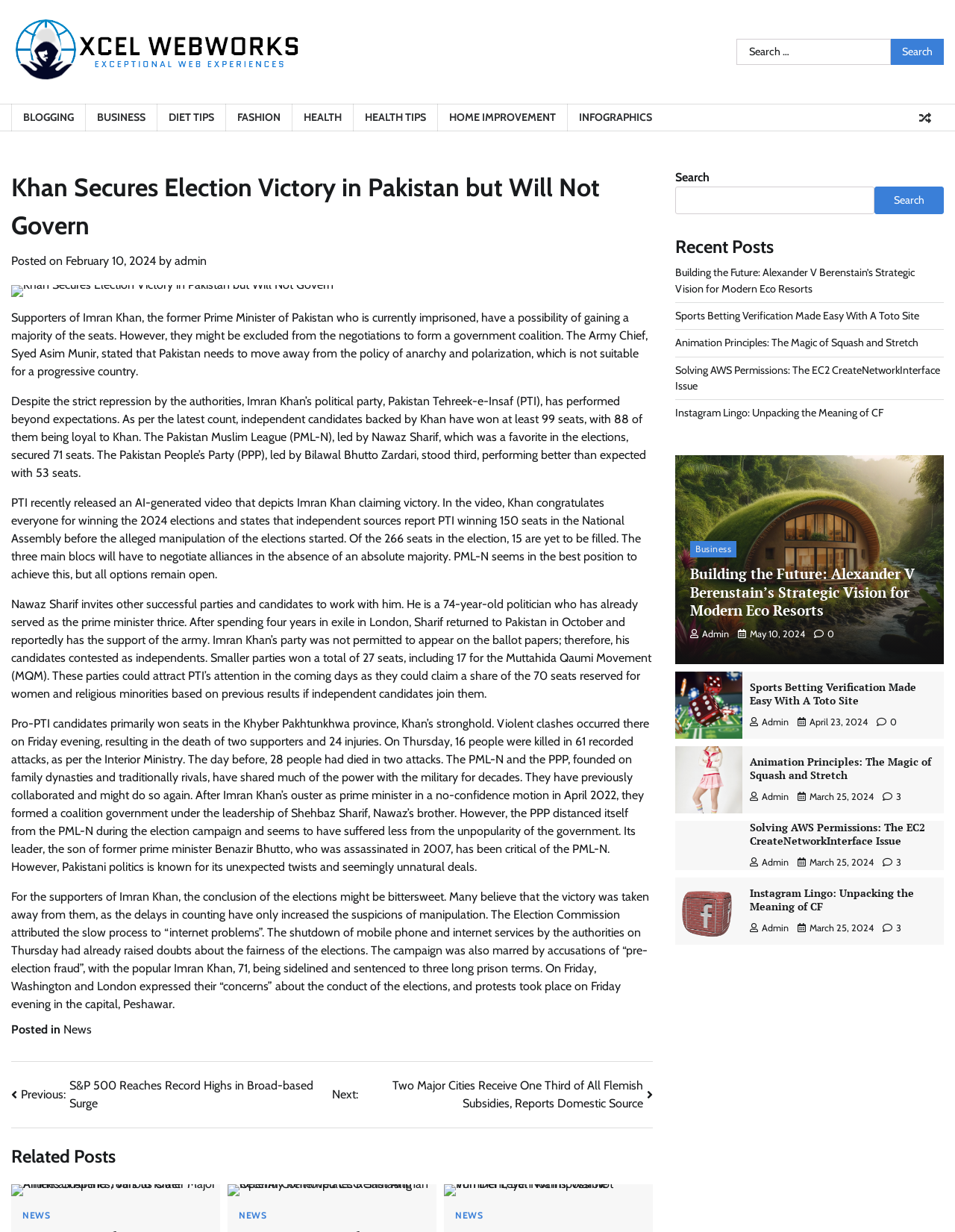Predict the bounding box of the UI element based on this description: "admin".

[0.723, 0.51, 0.763, 0.519]